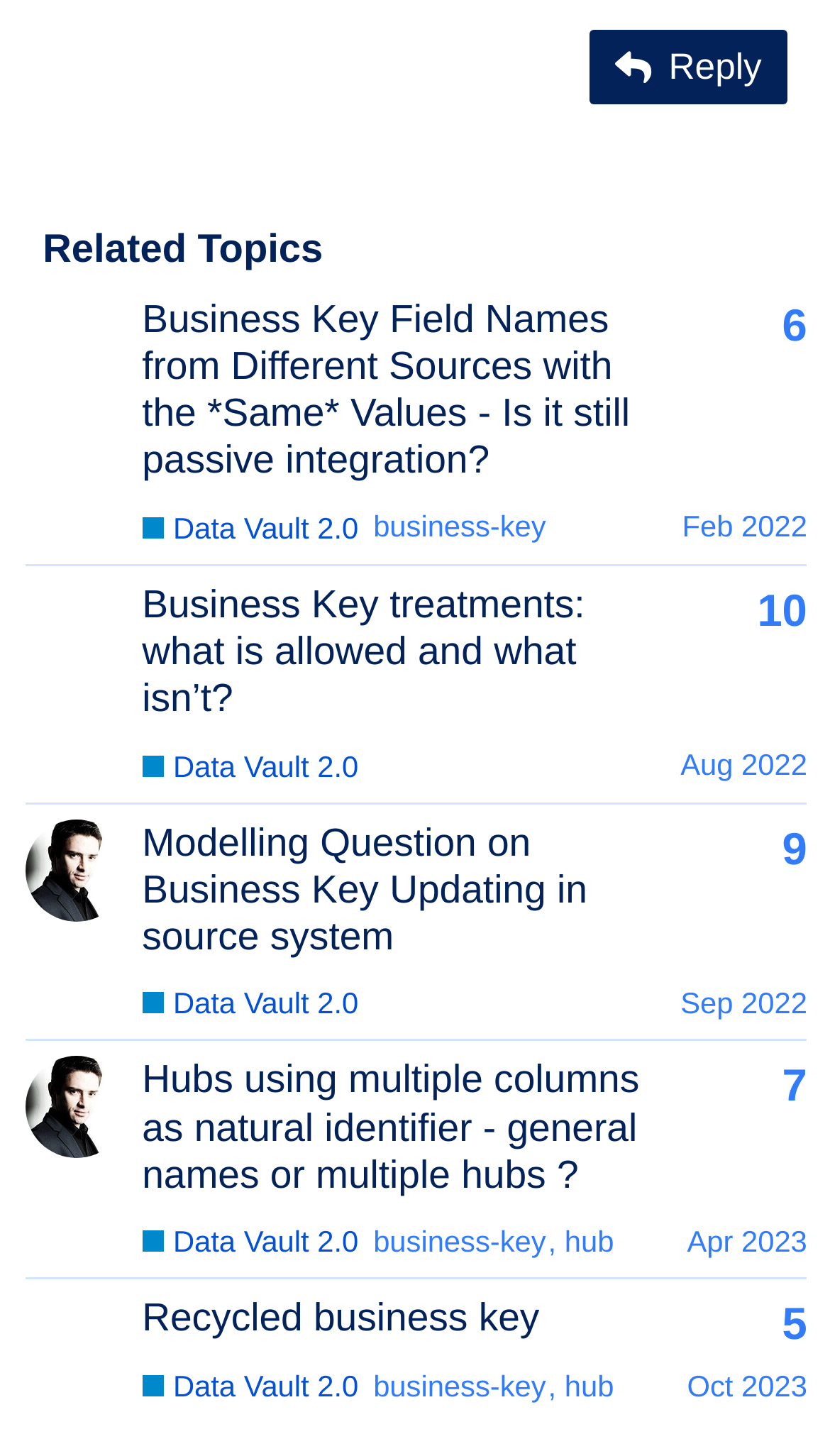Locate and provide the bounding box coordinates for the HTML element that matches this description: "Data Vault 2.0".

[0.171, 0.841, 0.432, 0.866]